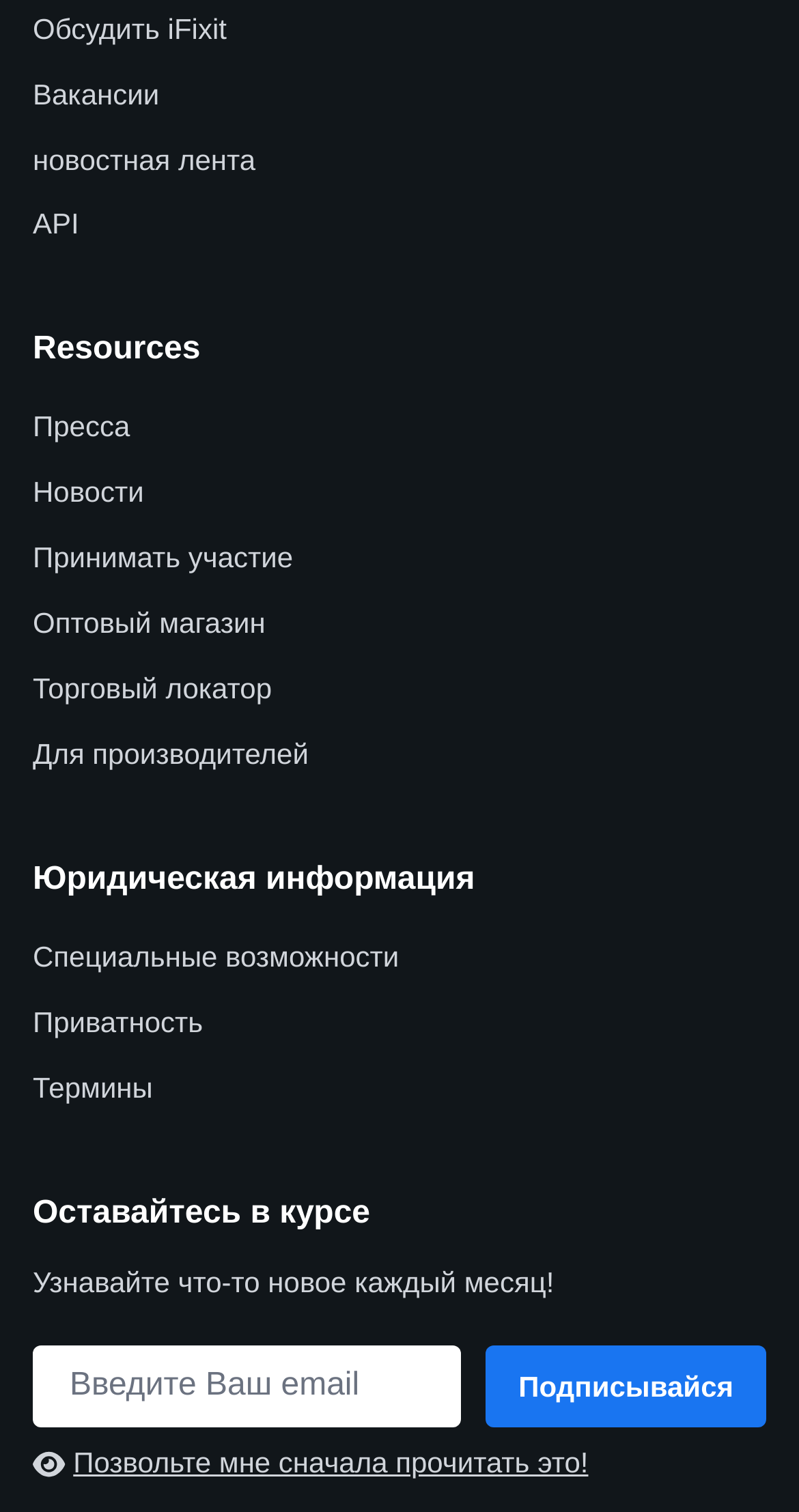Answer the following in one word or a short phrase: 
What is the purpose of the textbox?

To subscribe